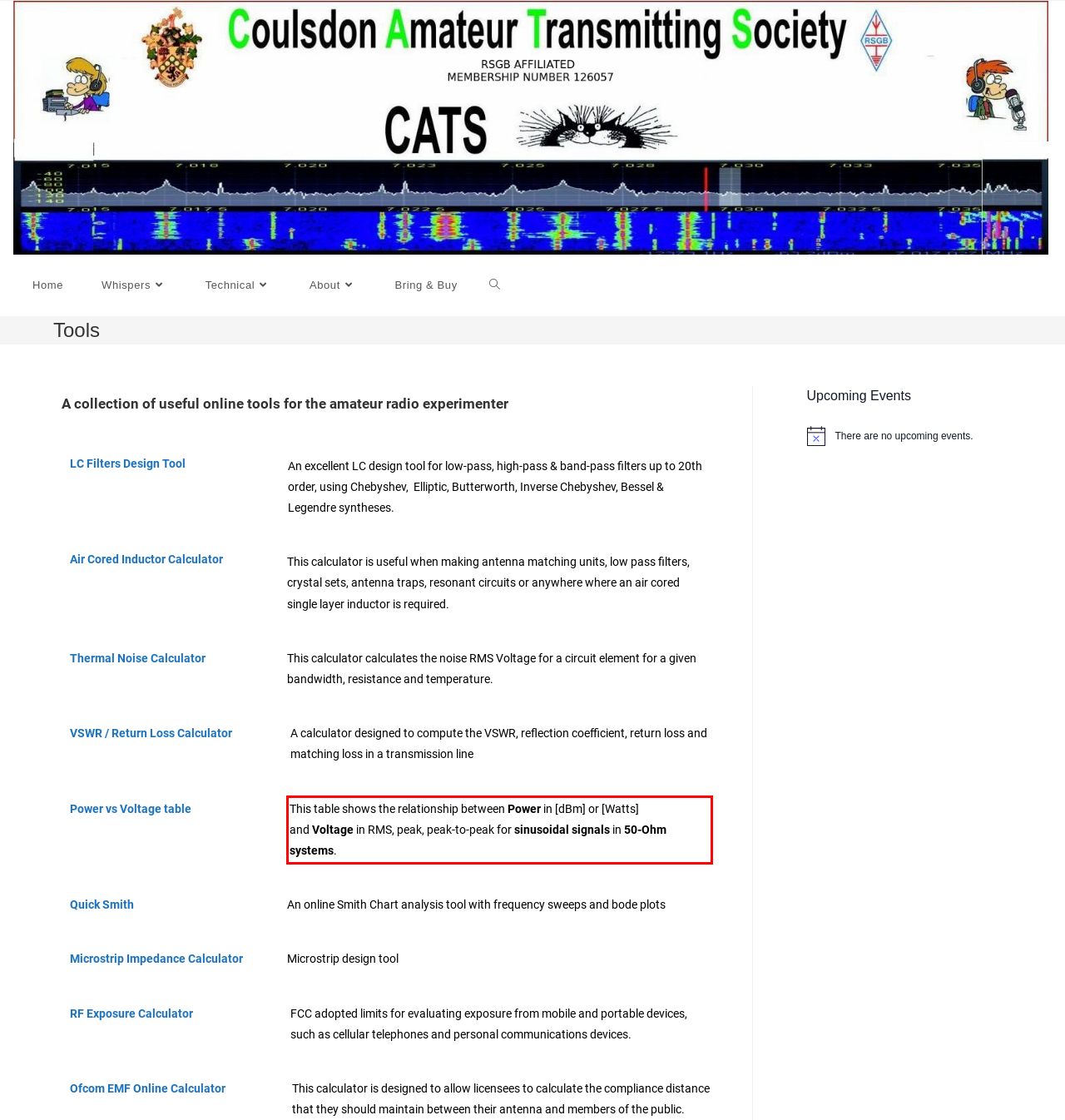Please identify and extract the text content from the UI element encased in a red bounding box on the provided webpage screenshot.

This table shows the relationship between Power in [dBm] or [Watts] and Voltage in RMS, peak, peak-to-peak for sinusoidal signals in 50-Ohm systems.